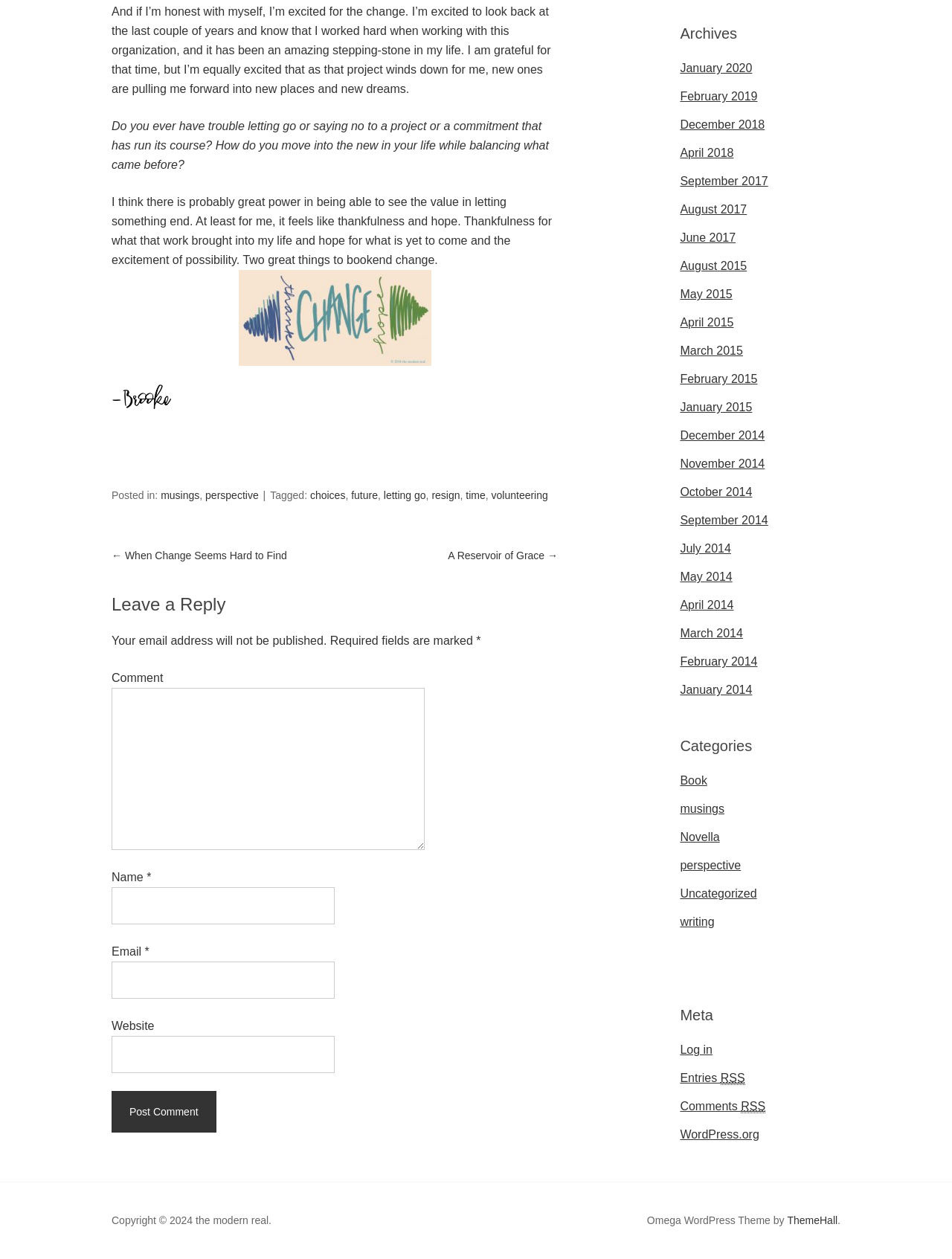Give a one-word or short phrase answer to this question: 
What is the author's attitude towards change?

Positive